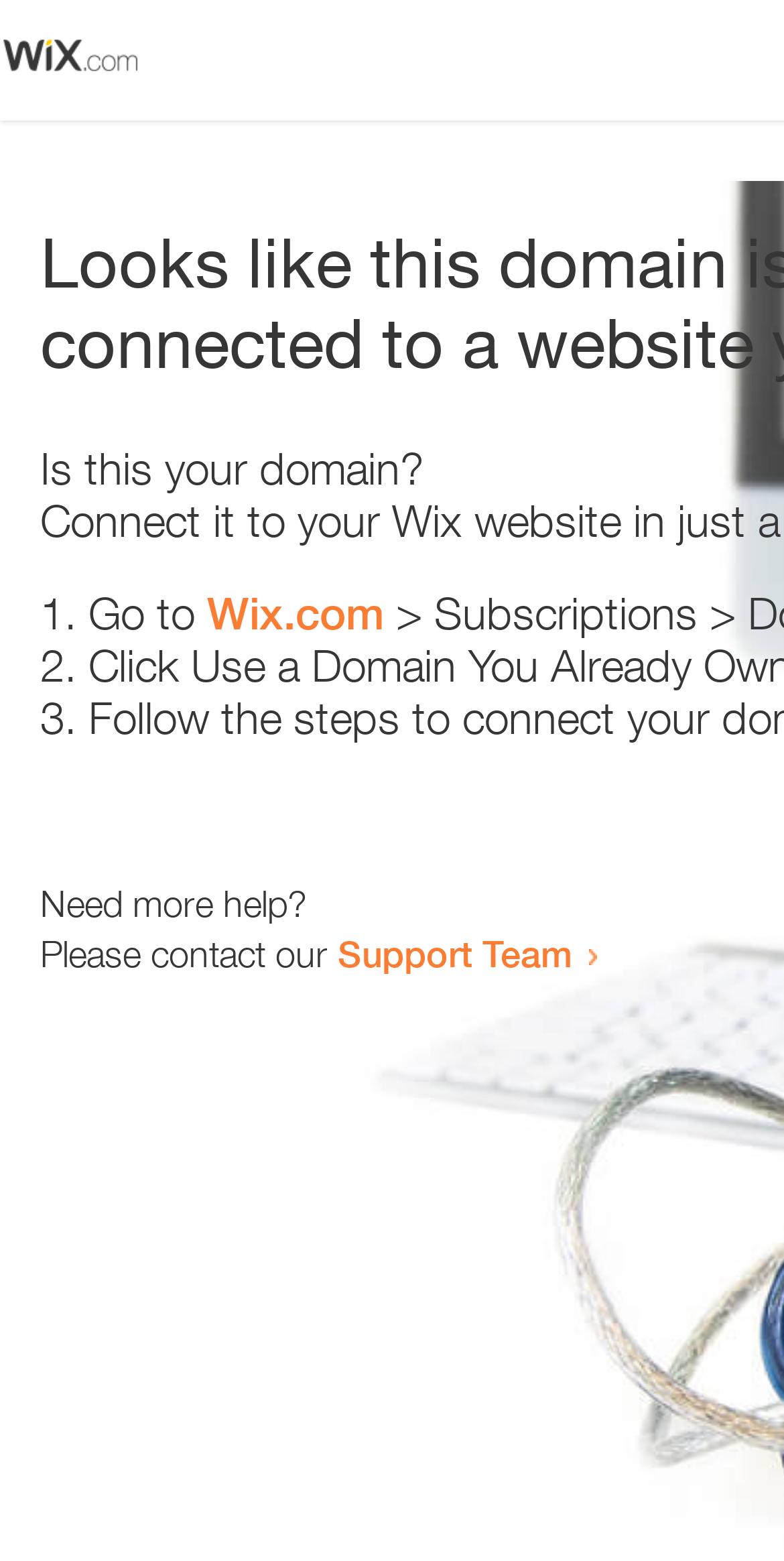Generate a thorough description of the webpage.

The webpage appears to be an error page, with a small image at the top left corner. Below the image, there is a question "Is this your domain?" in a prominent position. 

To the right of the question, there is a numbered list with three items. The first item starts with "1." and suggests going to "Wix.com". The second item starts with "2." and the third item starts with "3.", but their contents are not specified. 

Below the list, there is a message "Need more help?" followed by a sentence "Please contact our Support Team" with a link to the Support Team. The link is positioned to the right of the sentence.